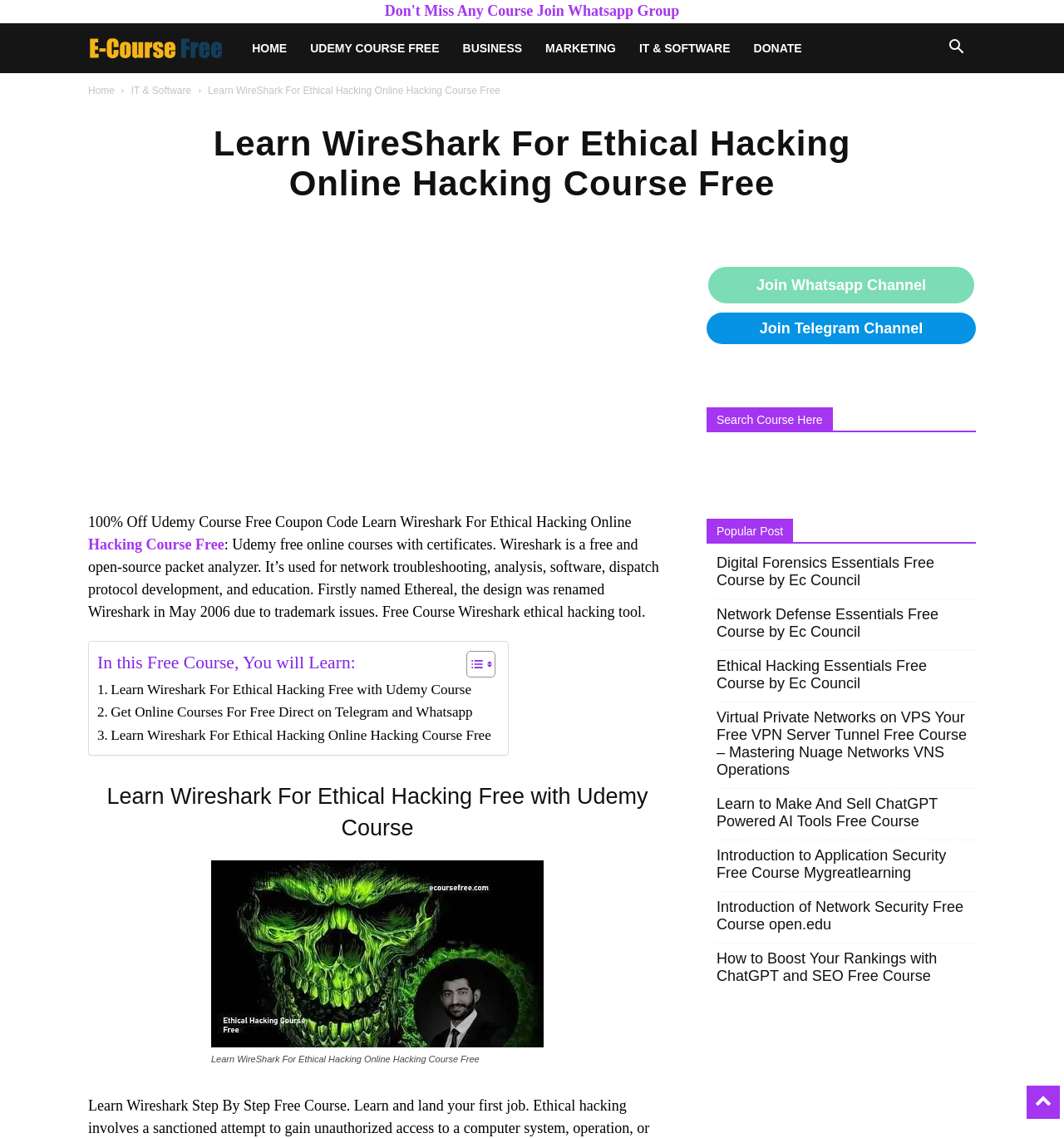Bounding box coordinates should be provided in the format (top-left x, top-left y, bottom-right x, bottom-right y) with all values between 0 and 1. Identify the bounding box for this UI element: Writers' Guidelines

None